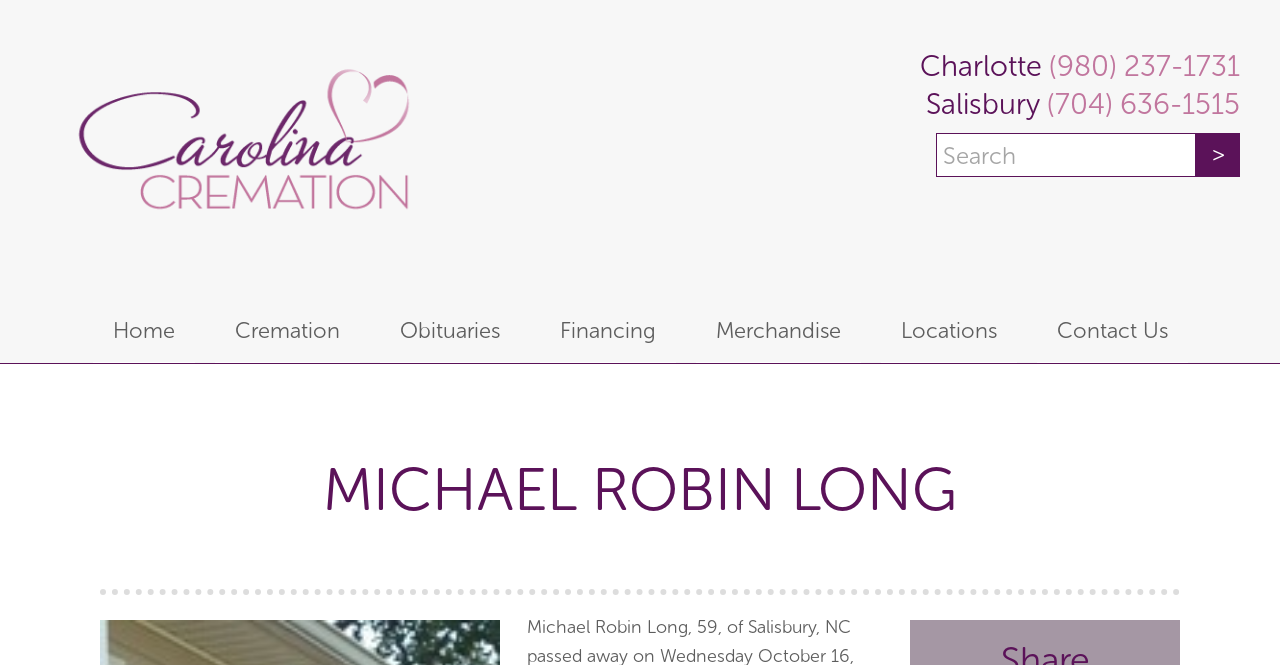Locate the bounding box coordinates of the item that should be clicked to fulfill the instruction: "Apply for a job".

None